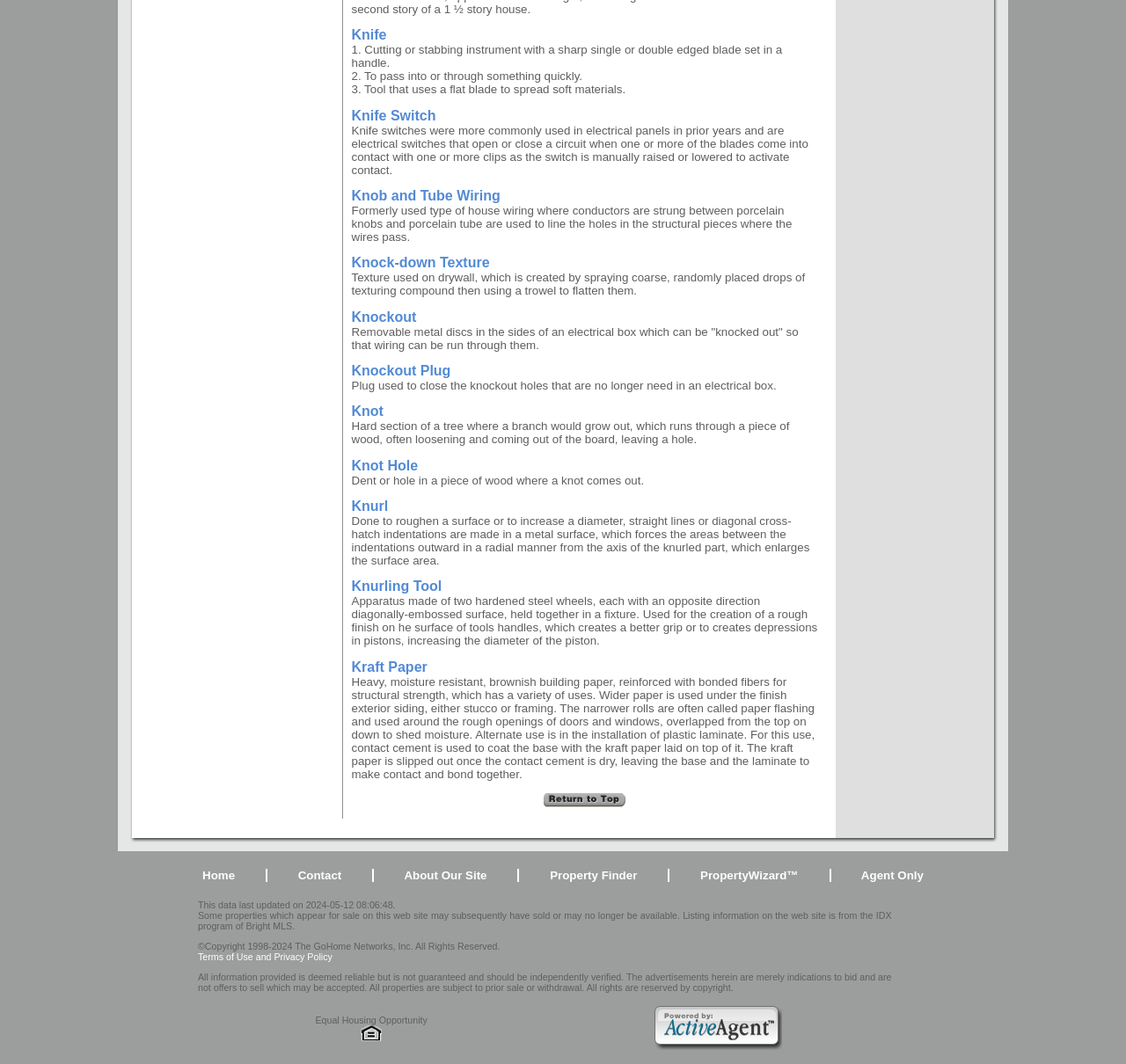What is kraft paper used for?
Could you give a comprehensive explanation in response to this question?

The webpage explains that kraft paper has a variety of uses, including under the finish exterior siding, around the rough openings of doors and windows, and in the installation of plastic laminate. This information is provided in the StaticText element describing kraft paper.